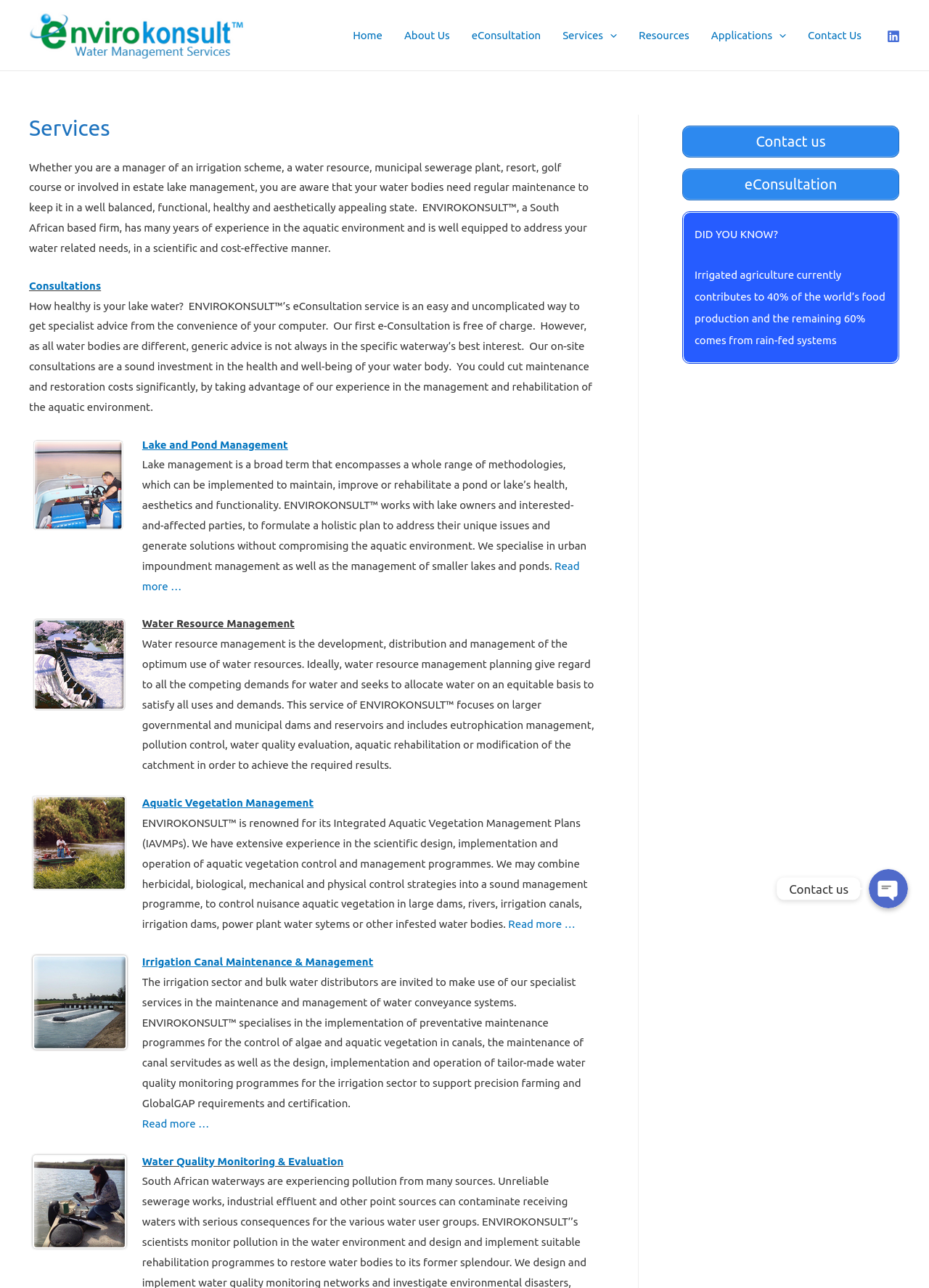Identify the bounding box coordinates for the element that needs to be clicked to fulfill this instruction: "Get specialist advice through eConsultation". Provide the coordinates in the format of four float numbers between 0 and 1: [left, top, right, bottom].

[0.496, 0.006, 0.594, 0.048]